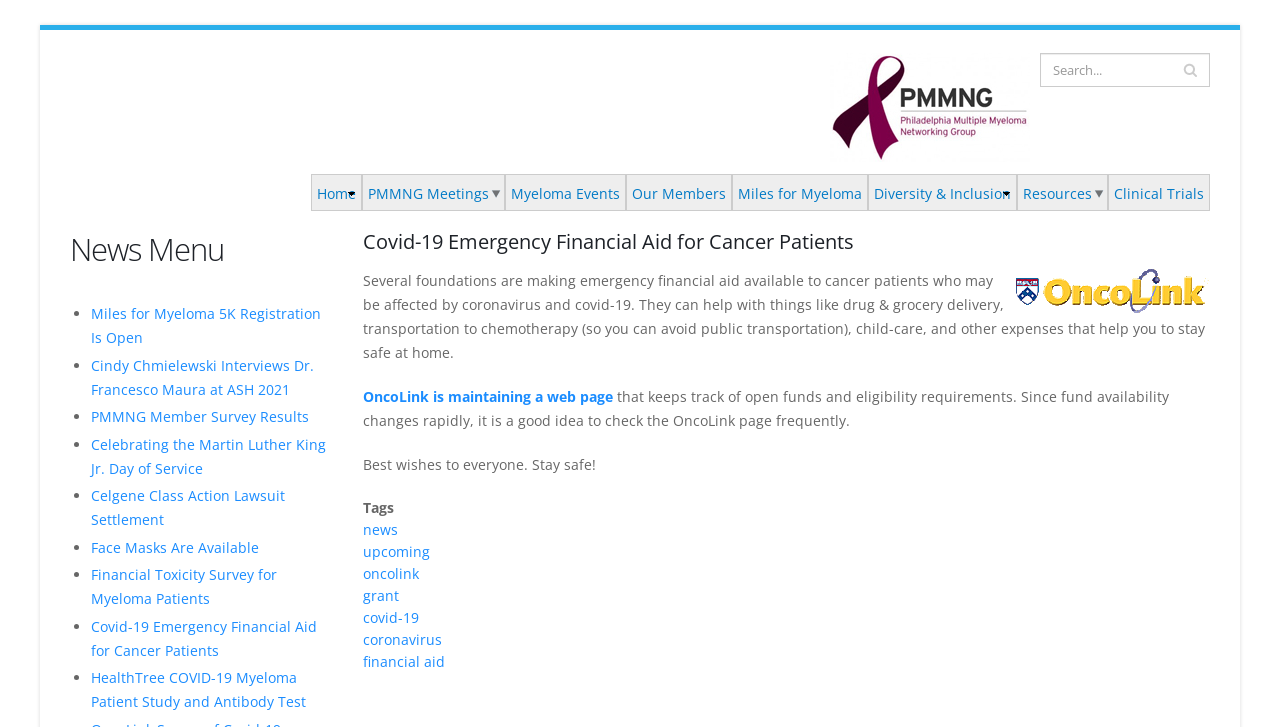Please give a concise answer to this question using a single word or phrase: 
What is the purpose of the OncoLink webpage?

Tracking open funds and eligibility